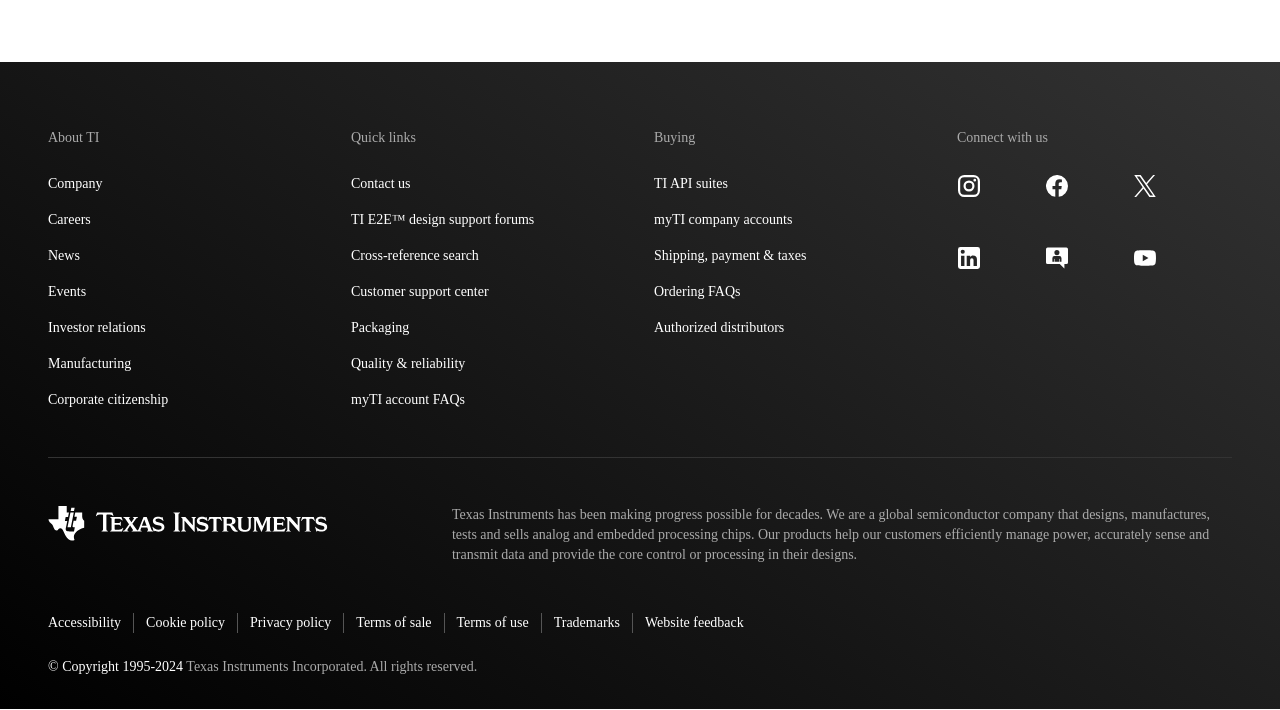What is the copyright year range?
Identify the answer in the screenshot and reply with a single word or phrase.

1995-2024